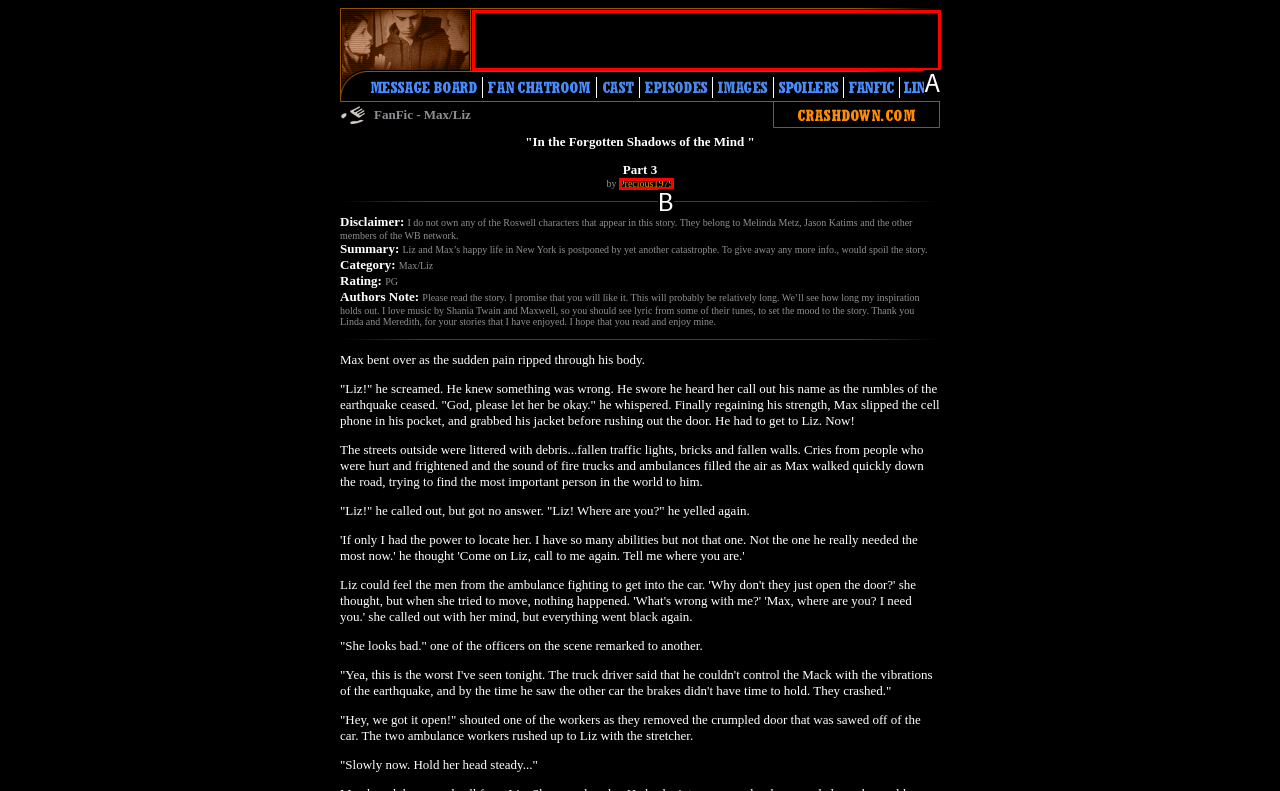Tell me which one HTML element best matches the description: aria-label="Advertisement" name="aswift_0" title="Advertisement"
Answer with the option's letter from the given choices directly.

A